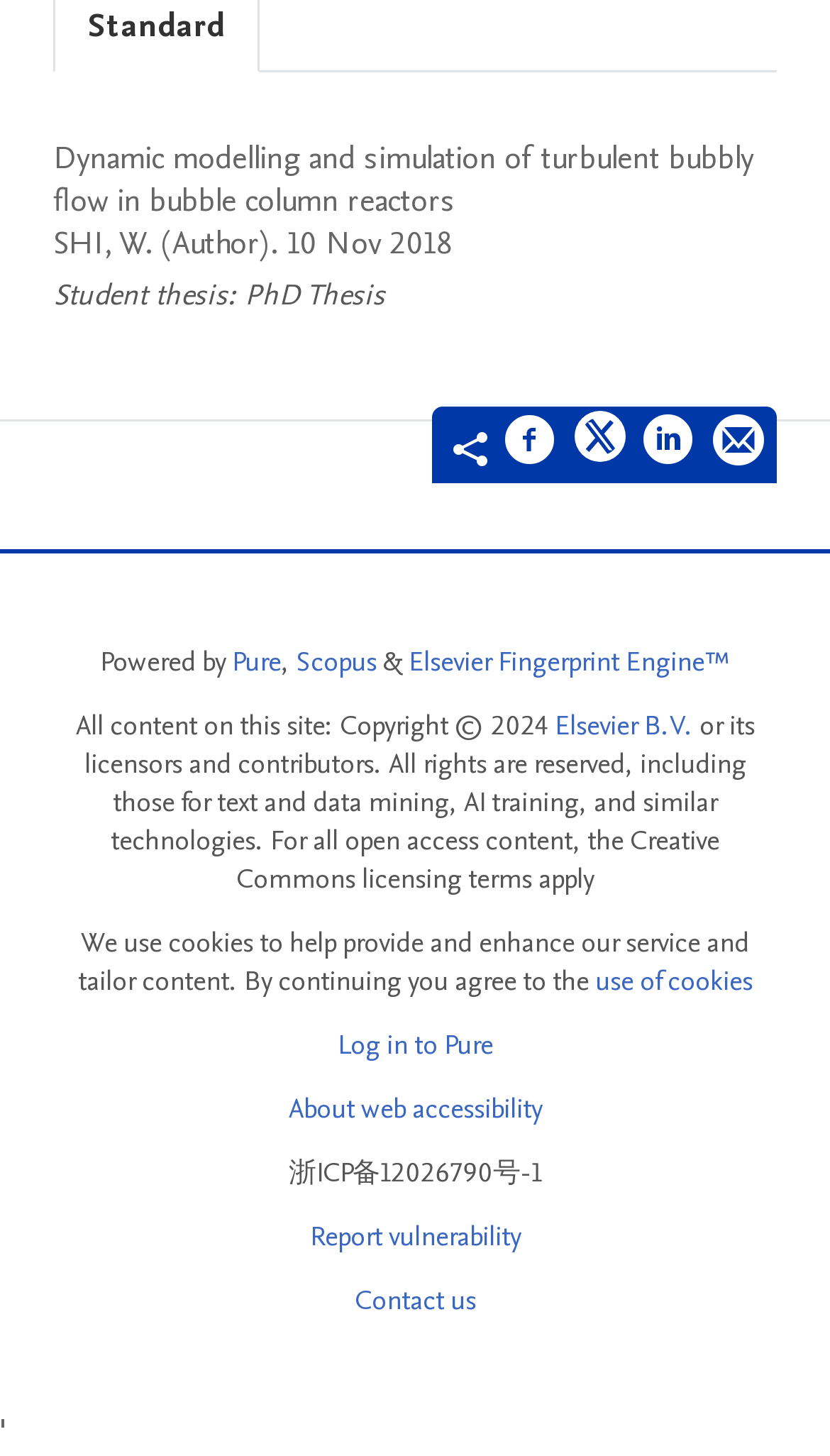Find and indicate the bounding box coordinates of the region you should select to follow the given instruction: "Contact us".

[0.427, 0.879, 0.573, 0.906]